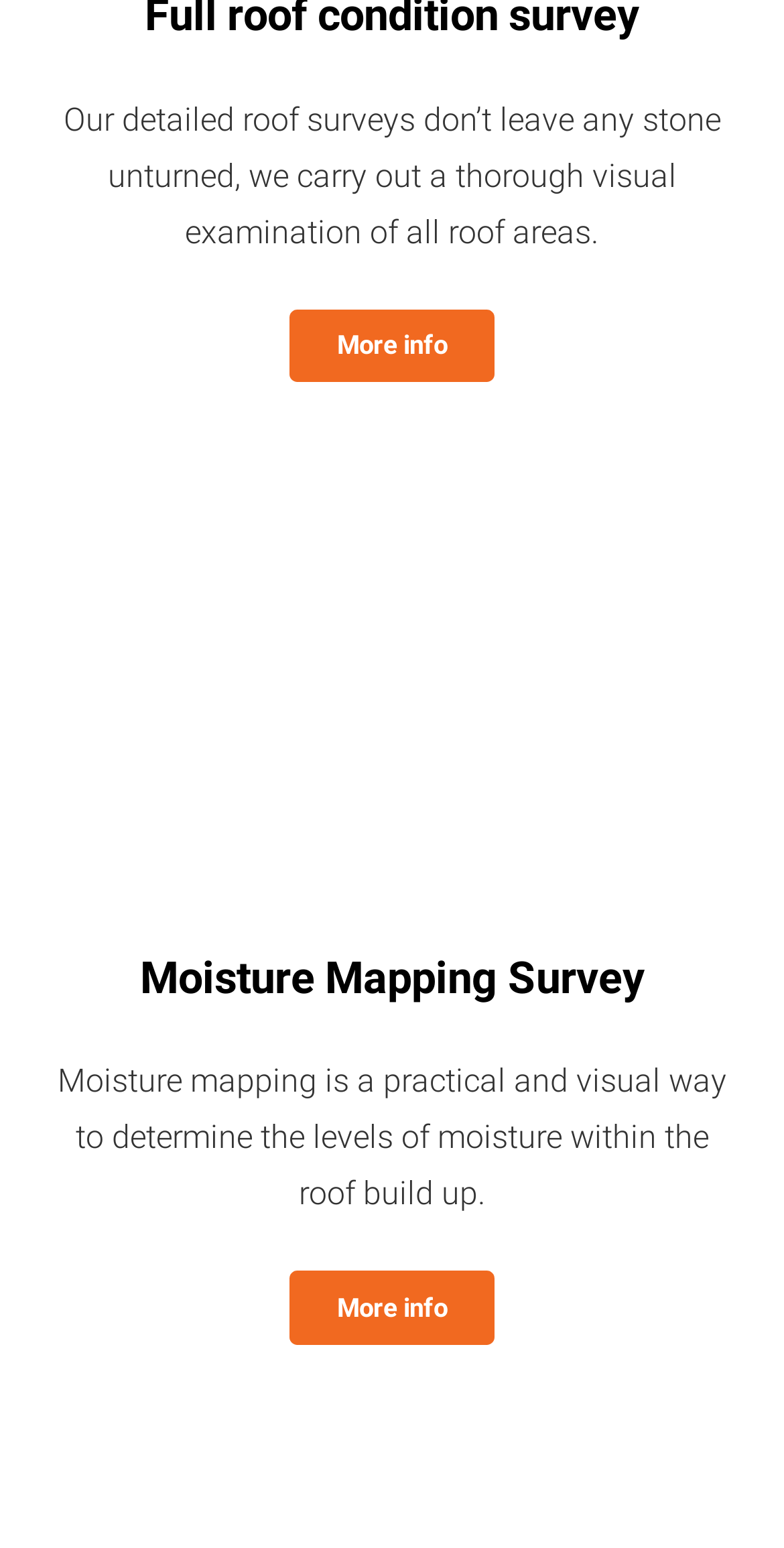Predict the bounding box coordinates of the UI element that matches this description: "Ago »". The coordinates should be in the format [left, top, right, bottom] with each value between 0 and 1.

None